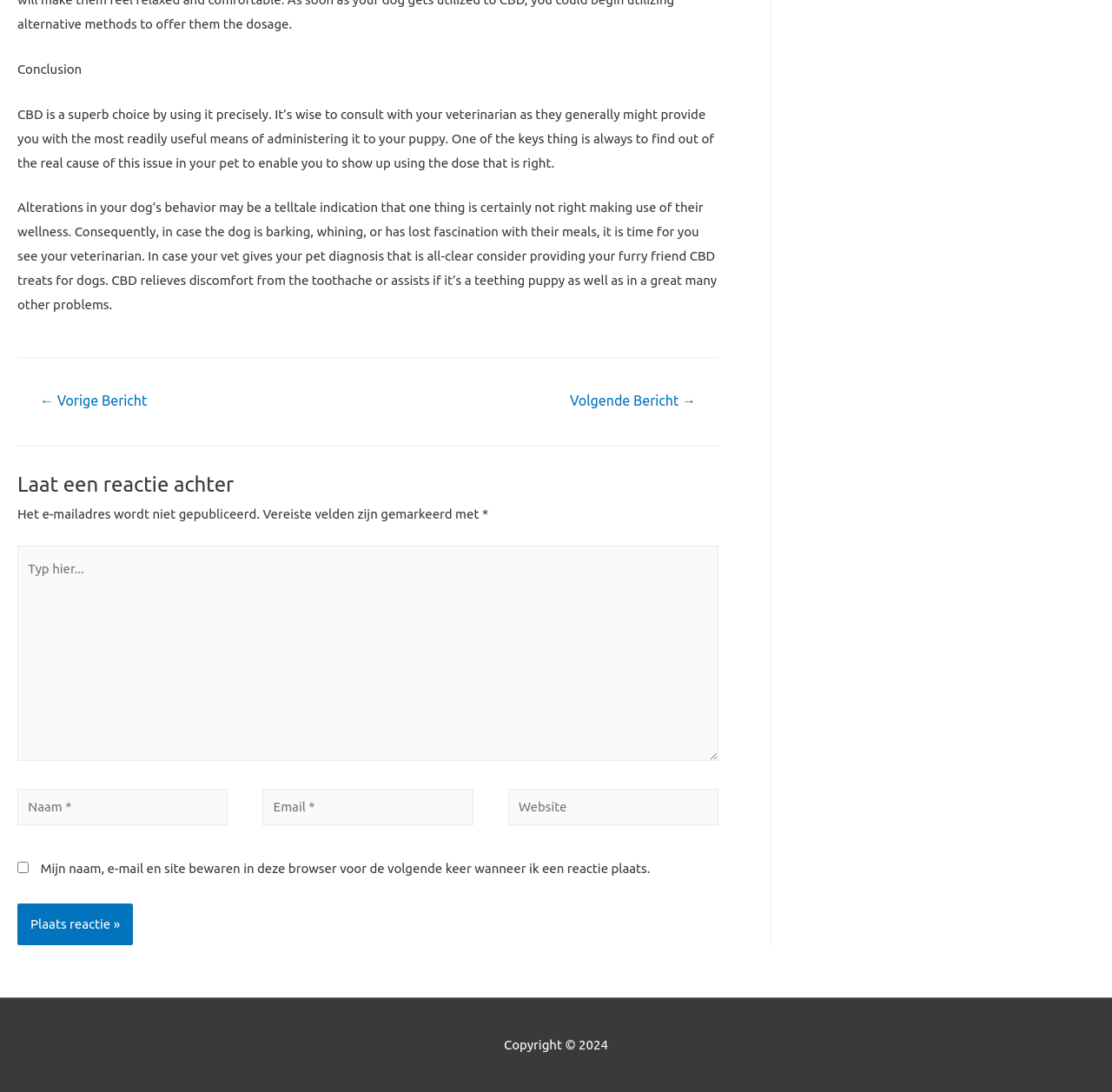Please provide the bounding box coordinates in the format (top-left x, top-left y, bottom-right x, bottom-right y). Remember, all values are floating point numbers between 0 and 1. What is the bounding box coordinate of the region described as: parent_node: Website name="url" placeholder="Website"

[0.457, 0.722, 0.646, 0.756]